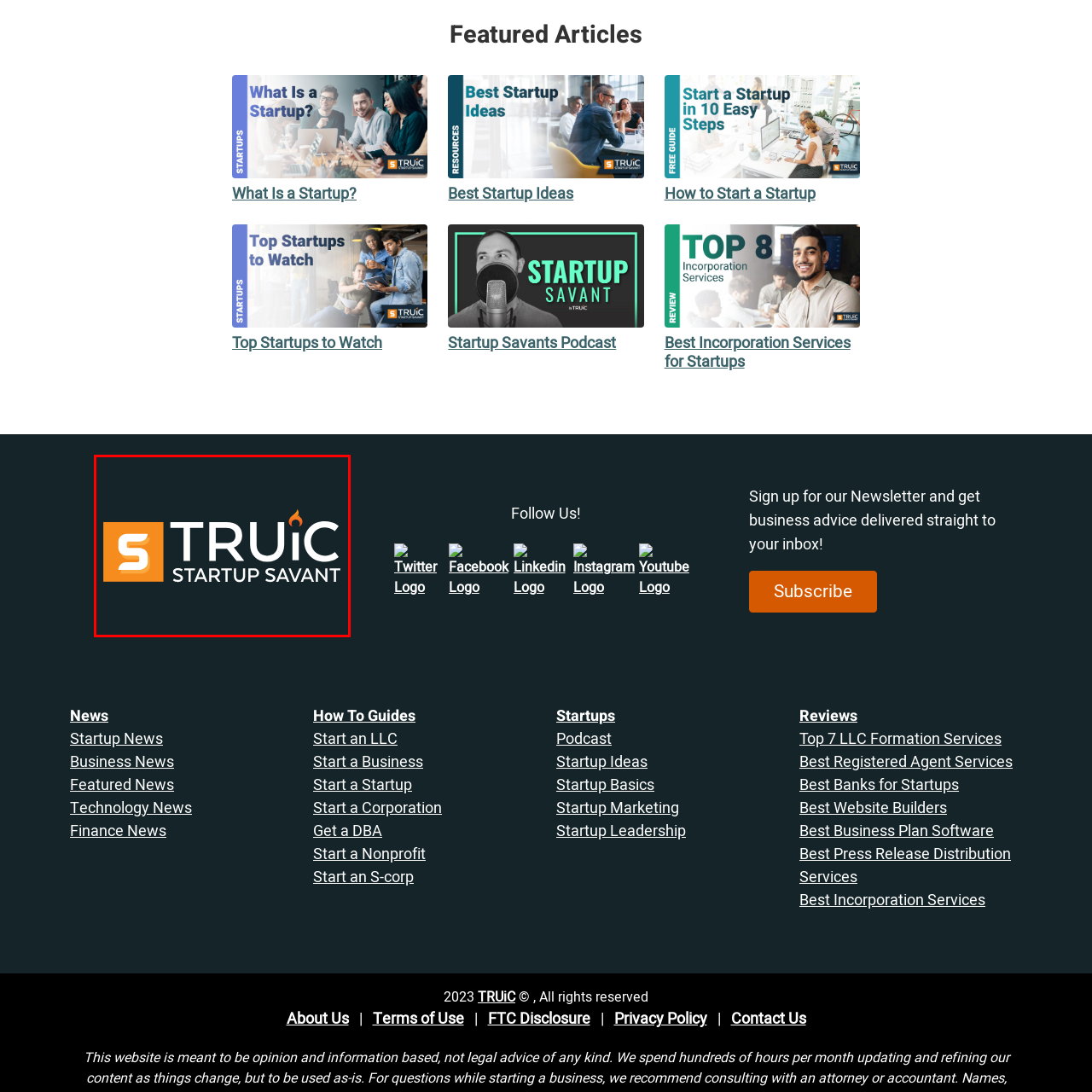What is the font color of the word 'TRUiC'?
Assess the image contained within the red bounding box and give a detailed answer based on the visual elements present in the image.

The caption states that the design features bold white lettering that contrasts sharply against a dark background, implying that the font color of the word 'TRUiC' is white.